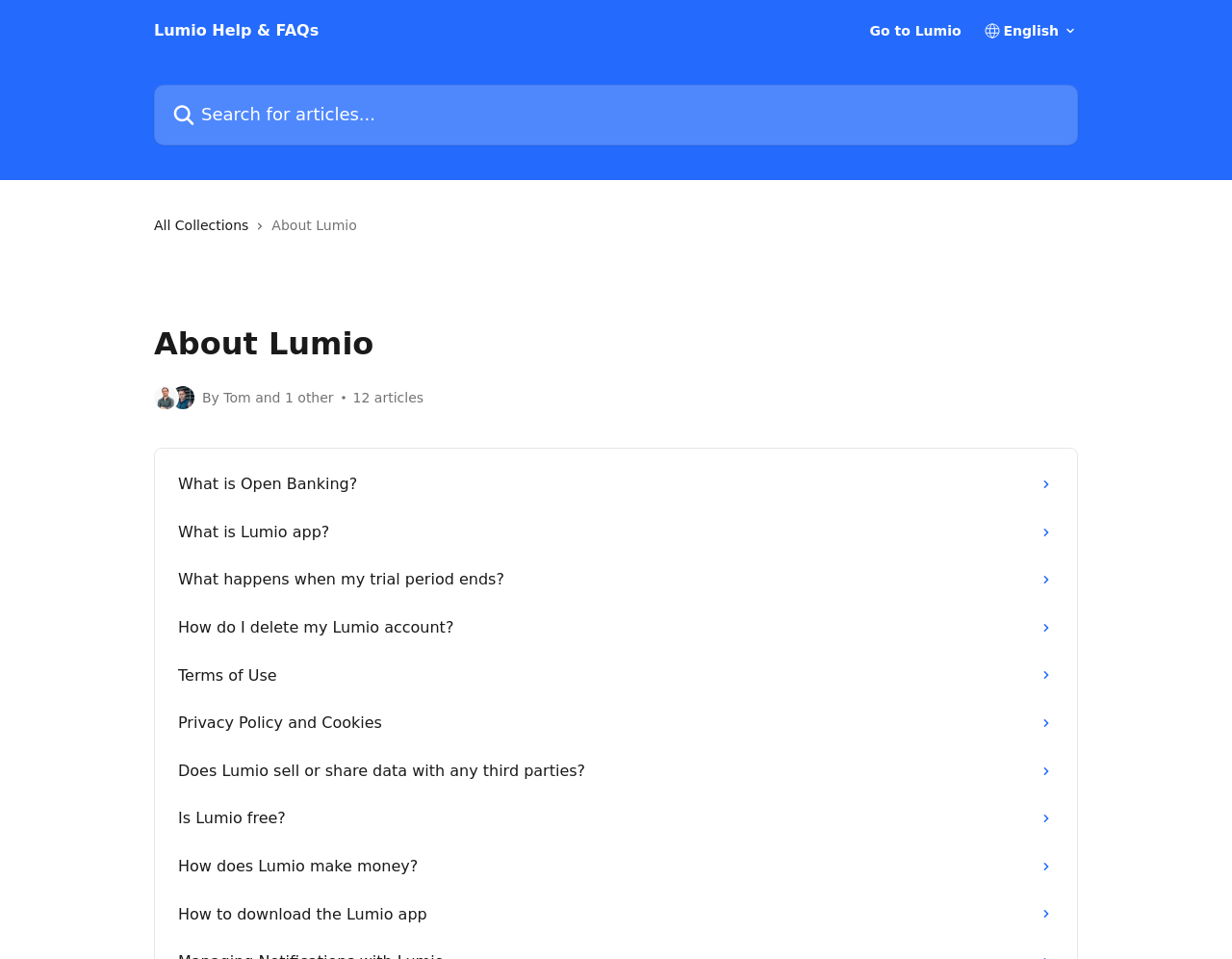Can you show the bounding box coordinates of the region to click on to complete the task described in the instruction: "View What is Open Banking?"?

[0.135, 0.48, 0.865, 0.53]